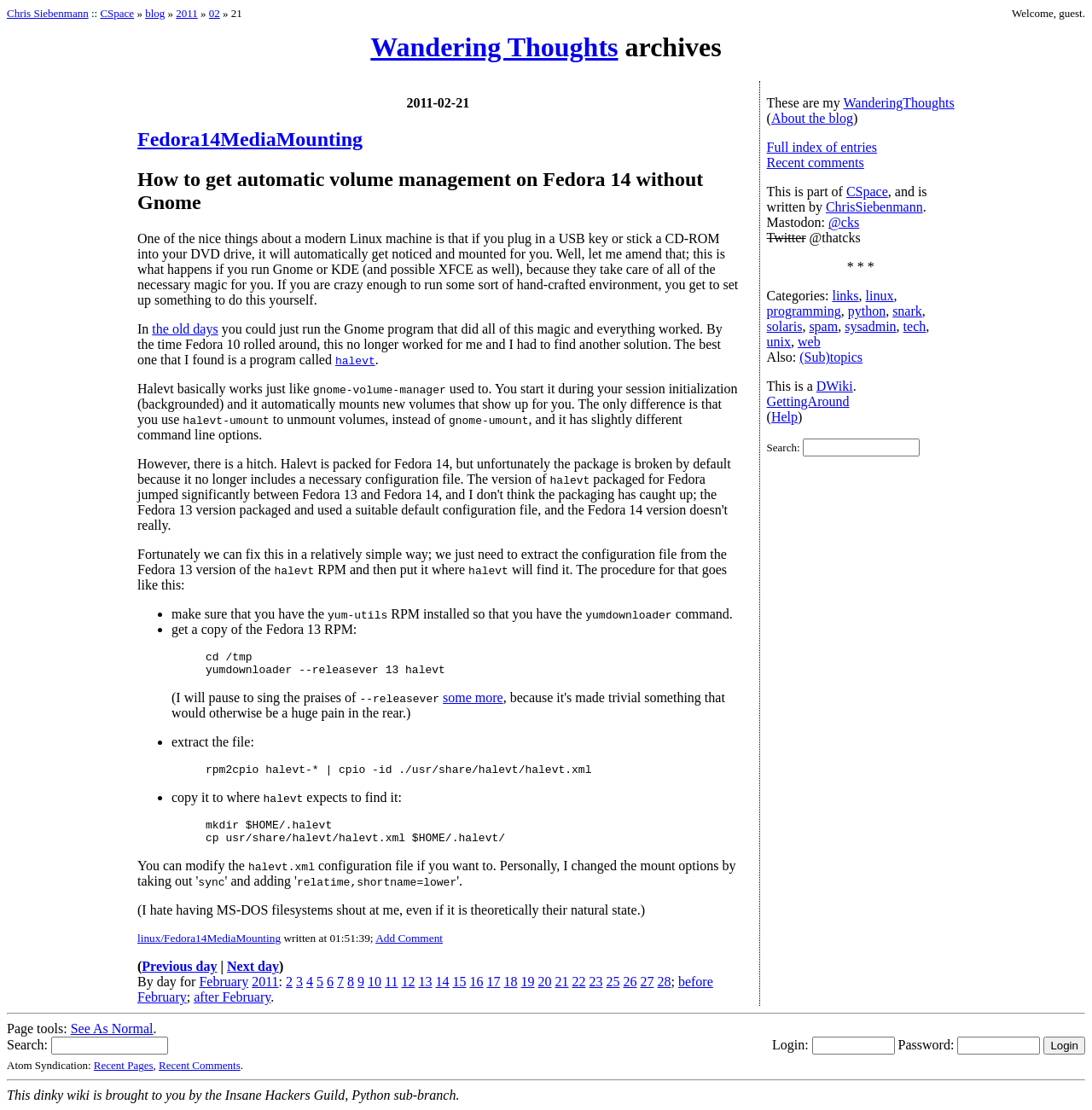Predict the bounding box of the UI element based on the description: "linux/Fedora14MediaMounting". The coordinates should be four float numbers between 0 and 1, formatted as [left, top, right, bottom].

[0.126, 0.839, 0.257, 0.851]